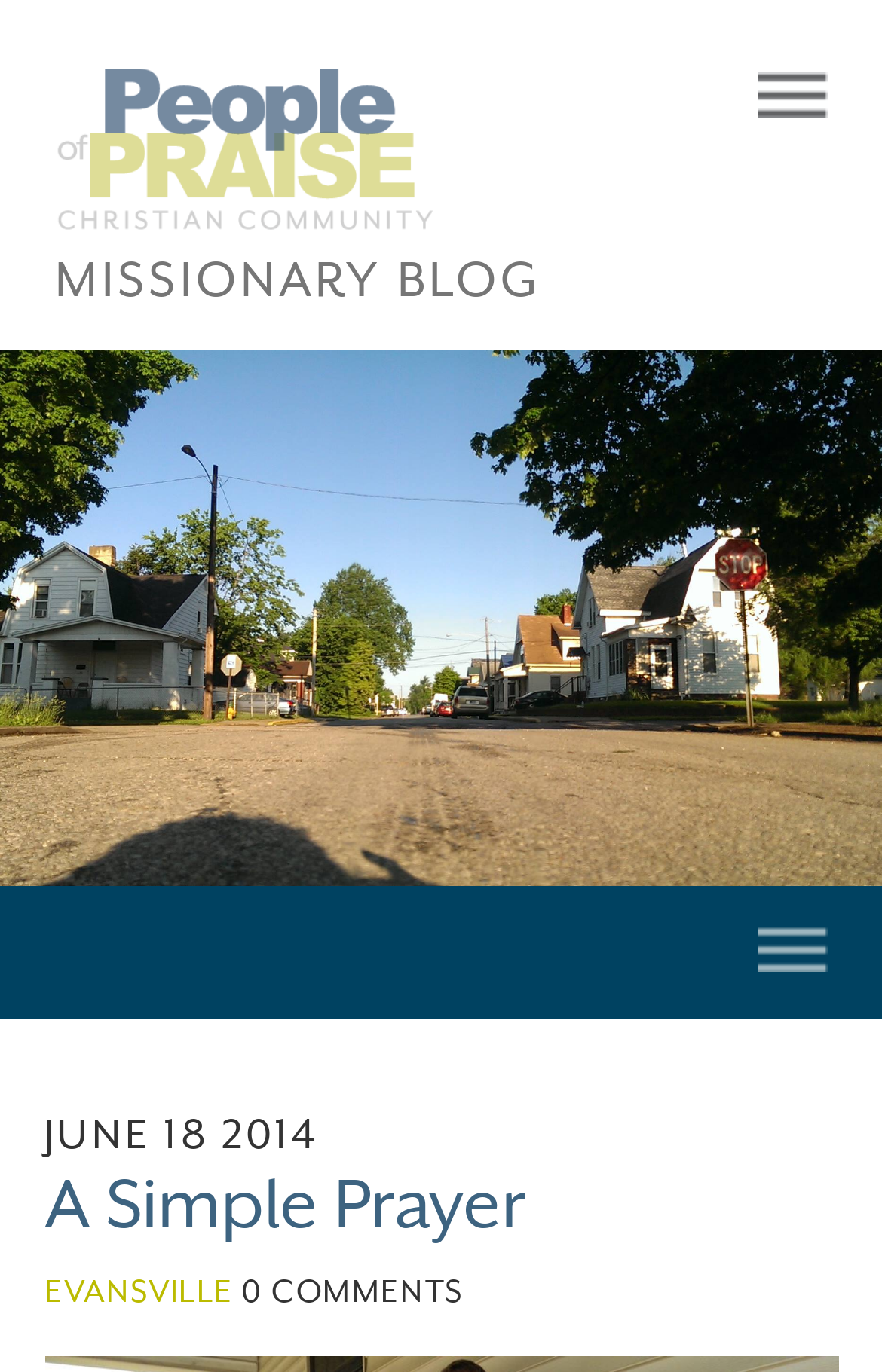Use the information in the screenshot to answer the question comprehensively: What is the location mentioned on the webpage?

I found a heading element with the text 'EVANSVILLE' which has bounding box coordinates [0.05, 0.931, 0.265, 0.957]. This indicates that the location mentioned on the webpage is EVANSVILLE.